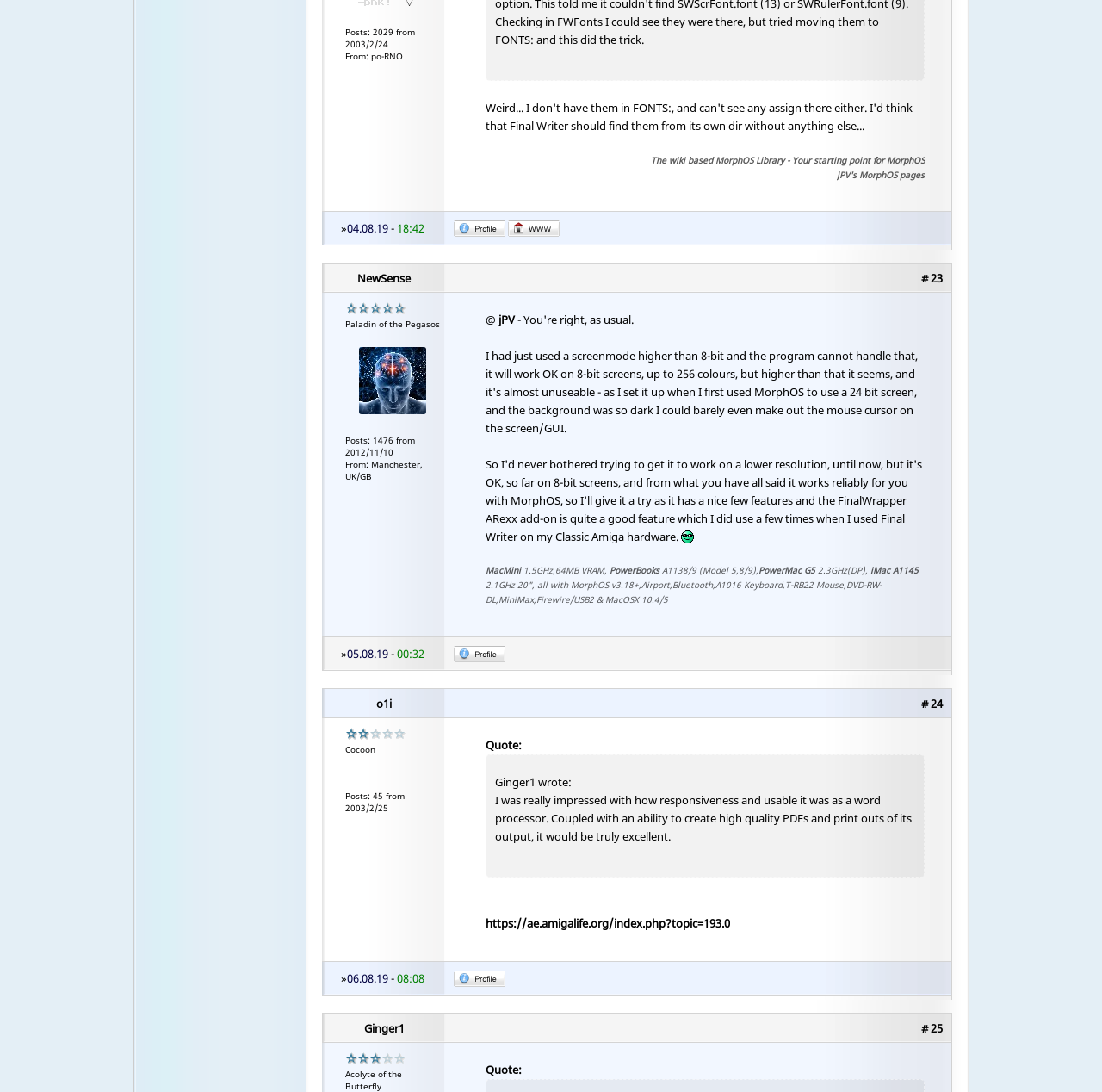What is the topic of the quote mentioned in the webpage?
Using the visual information from the image, give a one-word or short-phrase answer.

Word processor